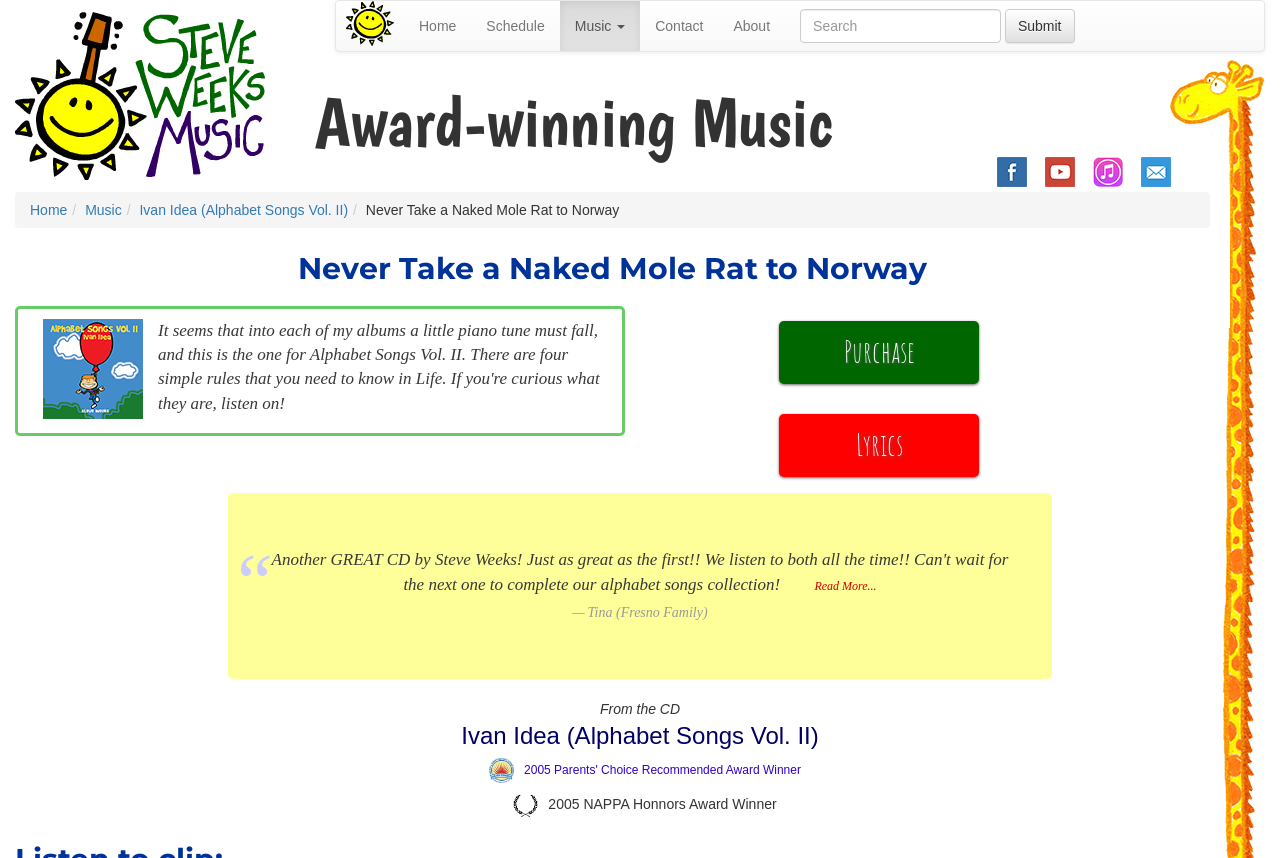Determine the bounding box coordinates for the clickable element required to fulfill the instruction: "Join the Resolution Project newsletter". Provide the coordinates as four float numbers between 0 and 1, i.e., [left, top, right, bottom].

None